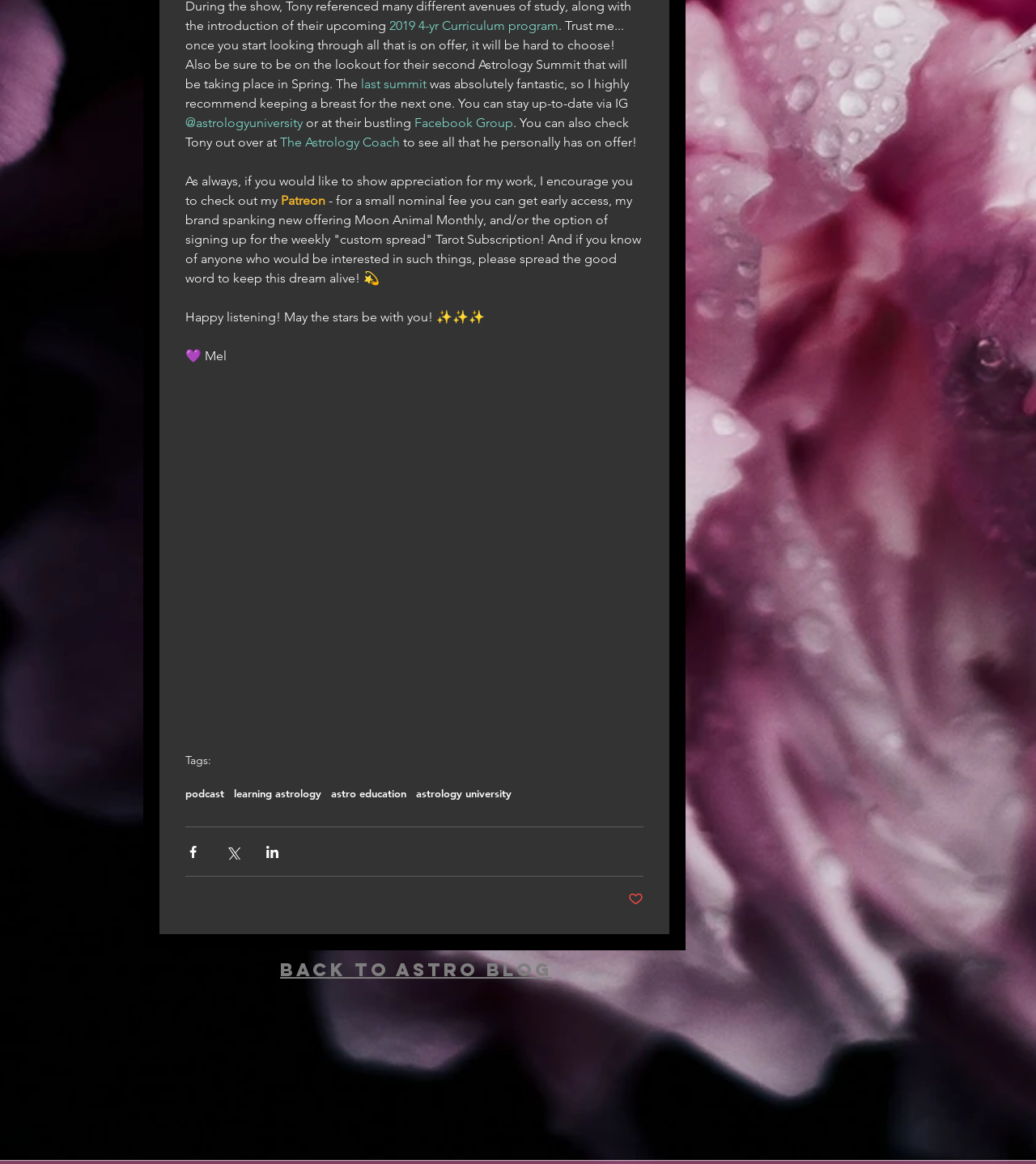What is the purpose of the 'Share via' buttons?
Using the details shown in the screenshot, provide a comprehensive answer to the question.

The 'Share via' buttons, including Share via Facebook, Share via Twitter, and Share via LinkedIn, are provided to allow readers to easily share the blog post on their social media platforms.